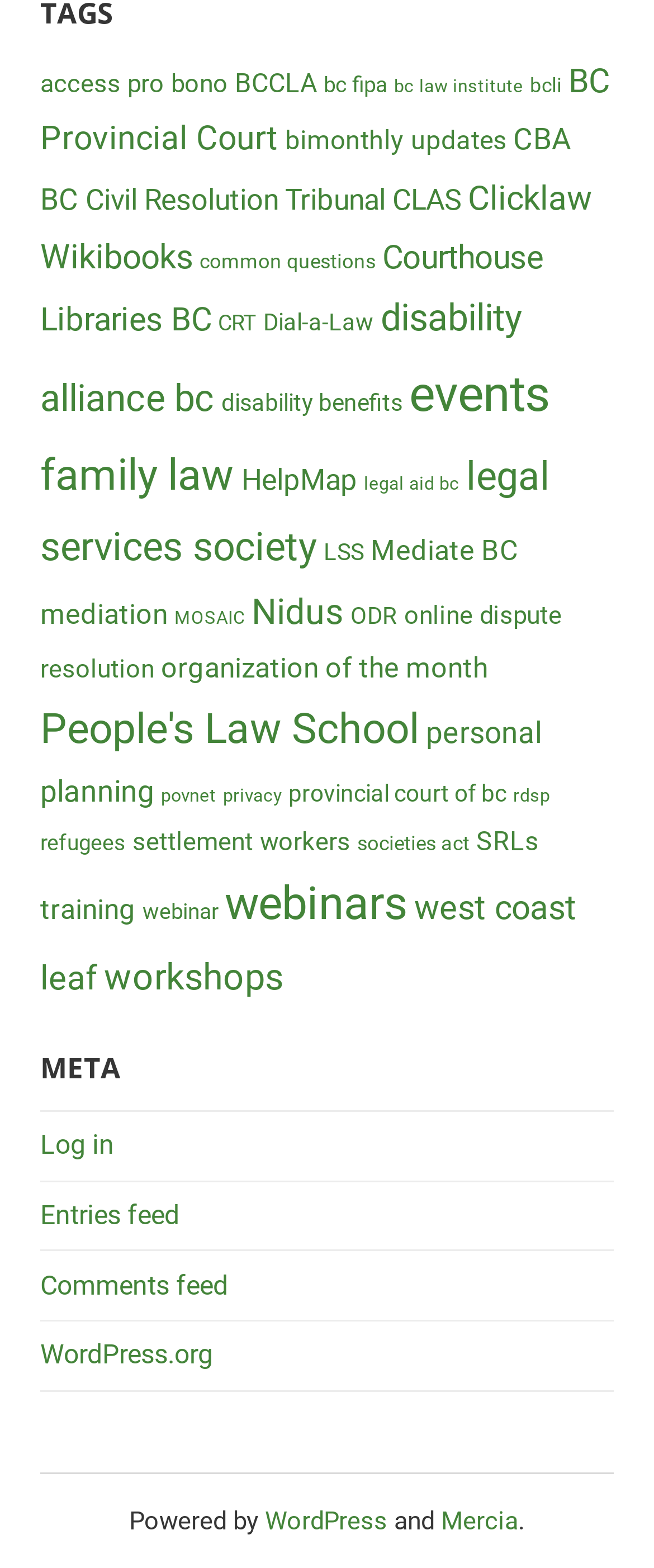Answer briefly with one word or phrase:
How many items are in the 'events' category?

48